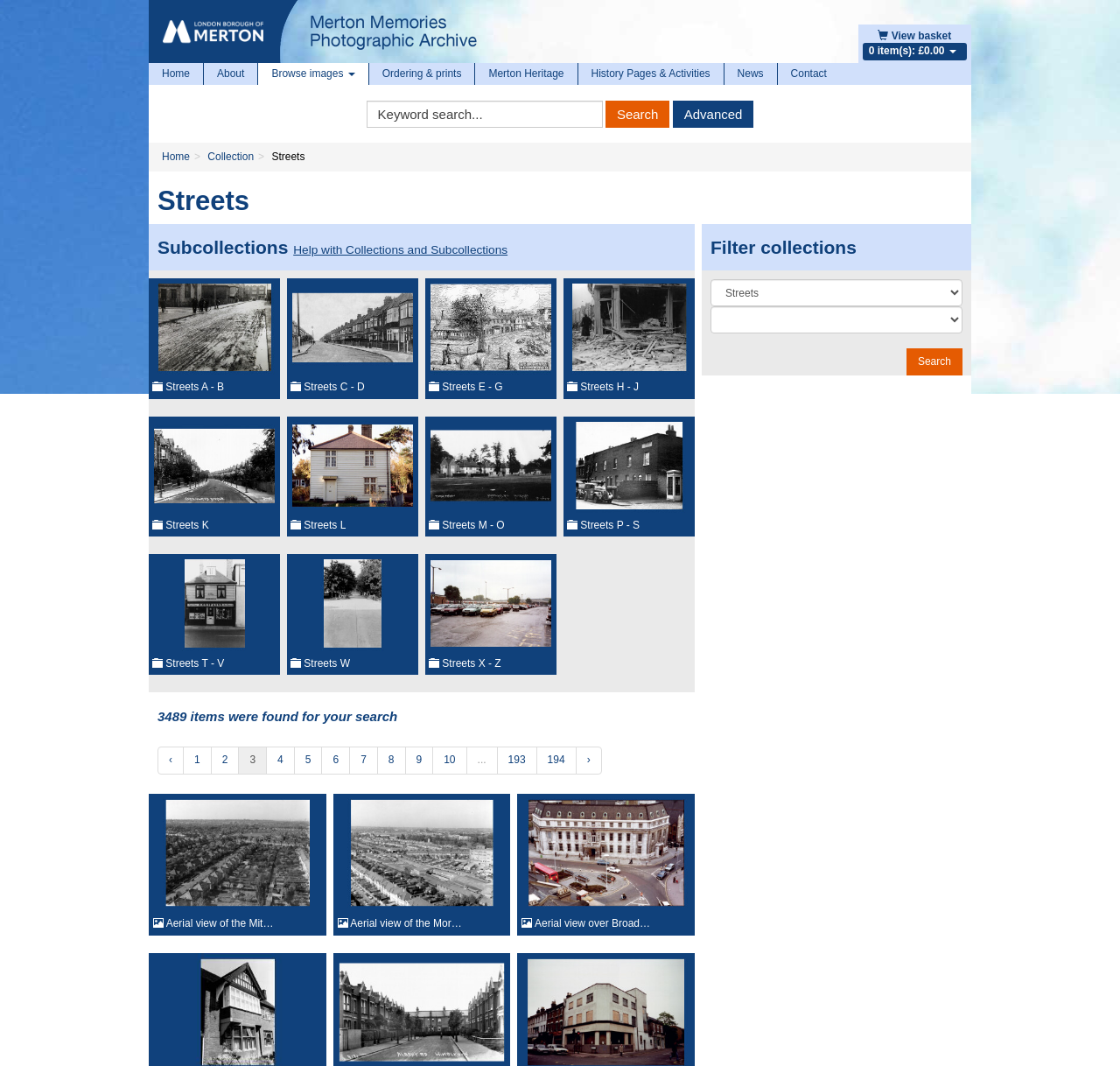Give the bounding box coordinates for this UI element: "Streets X - Z". The coordinates should be four float numbers between 0 and 1, arranged as [left, top, right, bottom].

[0.38, 0.52, 0.497, 0.633]